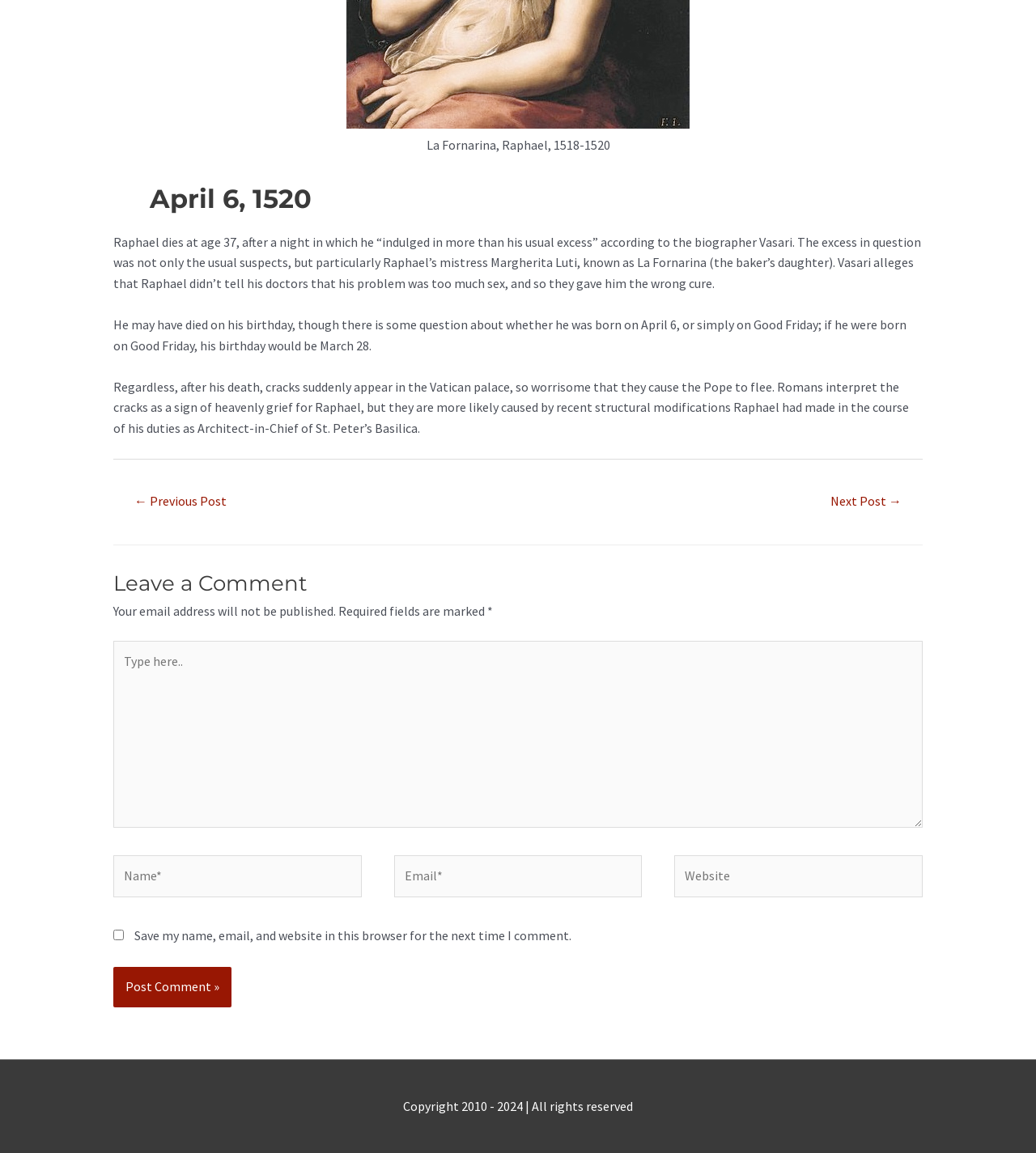Consider the image and give a detailed and elaborate answer to the question: 
What is the name of the basilica where Raphael worked as Architect-in-Chief?

According to the text, Raphael was the Architect-in-Chief of St. Peter's Basilica, where he made structural modifications that may have caused the cracks in the Vatican palace after his death.